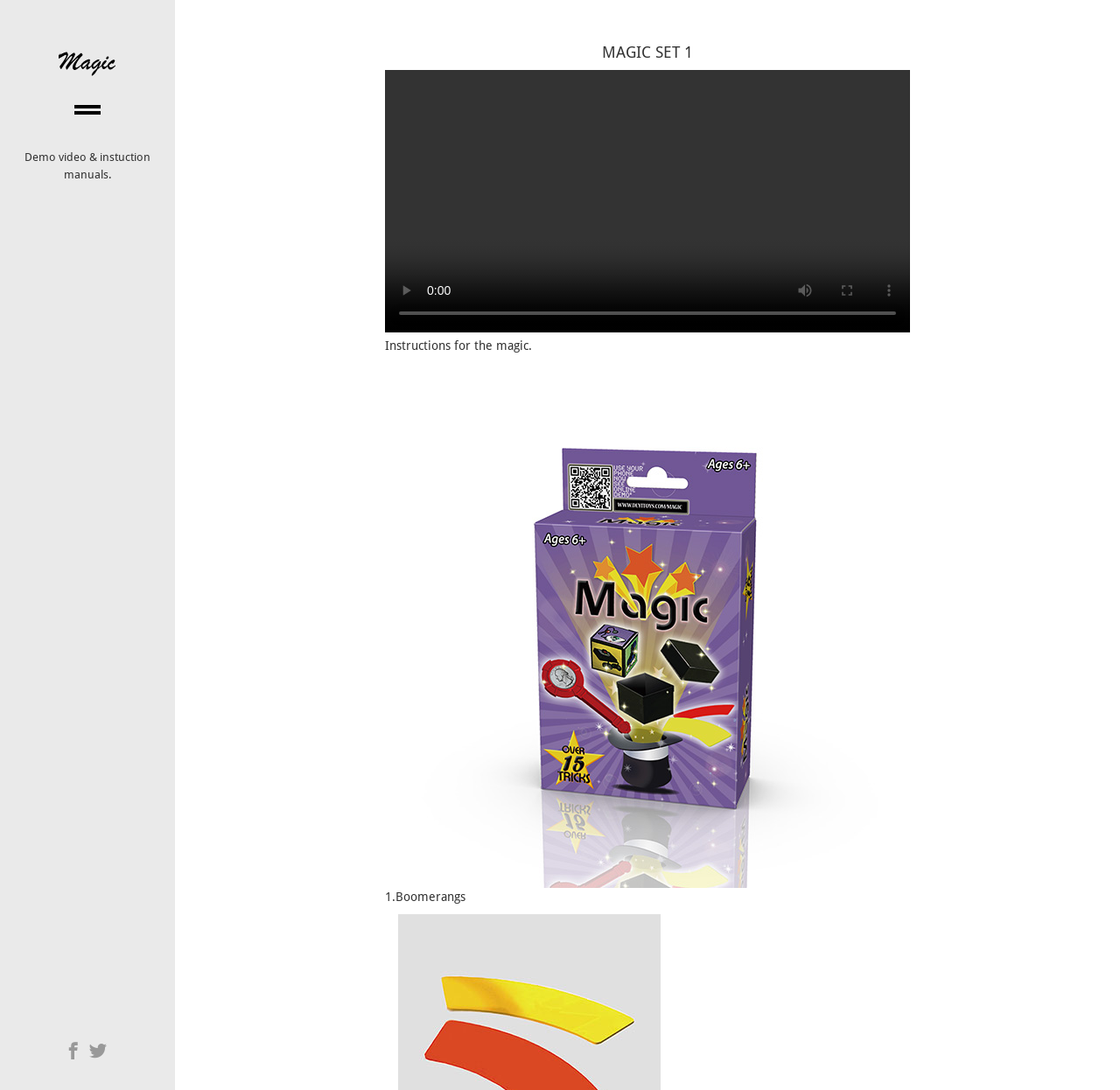Give a one-word or one-phrase response to the question:
What is the orientation of the video time scrubber?

Horizontal